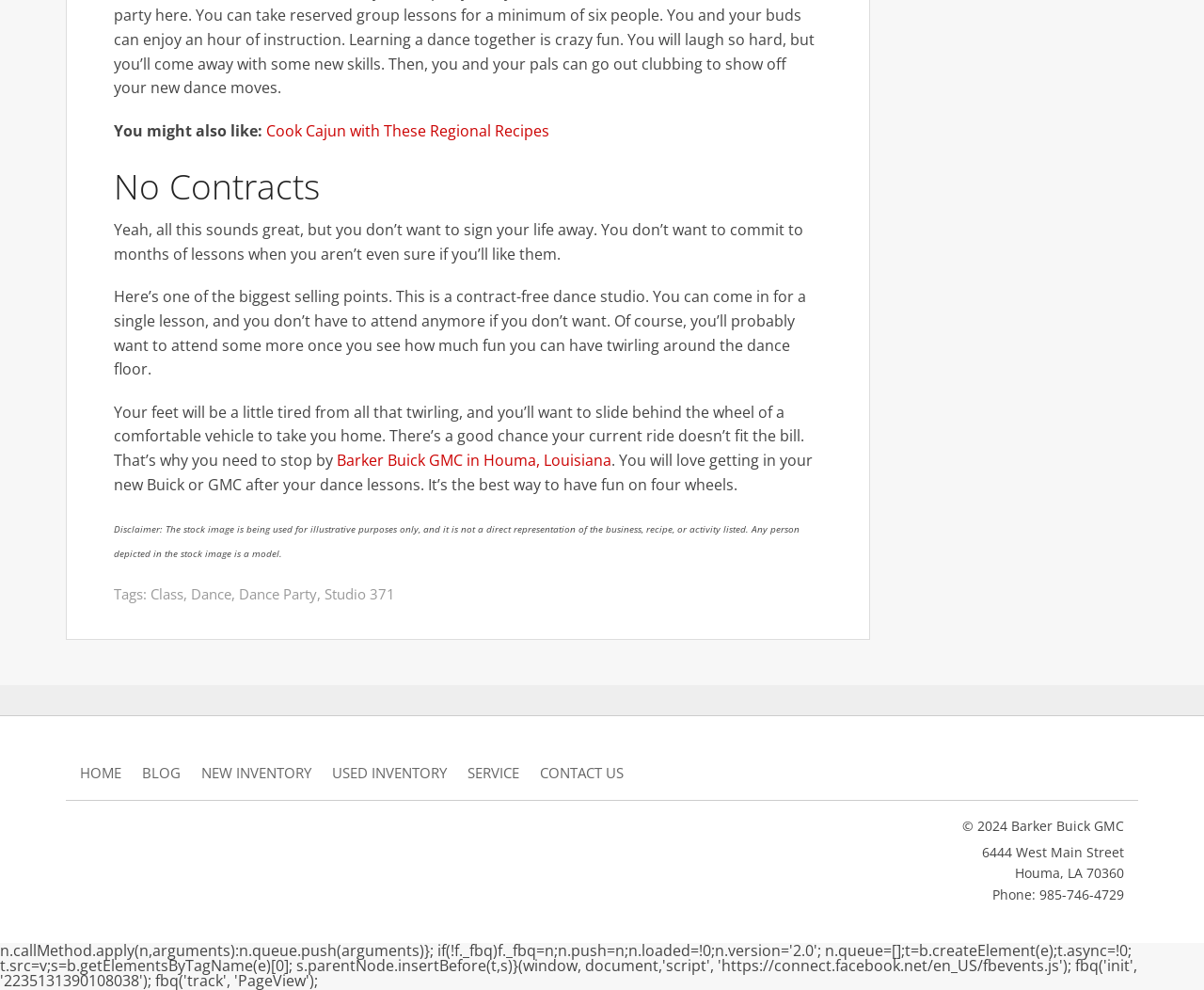Locate the bounding box coordinates of the clickable region to complete the following instruction: "Click on 'Cook Cajun with These Regional Recipes'."

[0.221, 0.121, 0.456, 0.142]